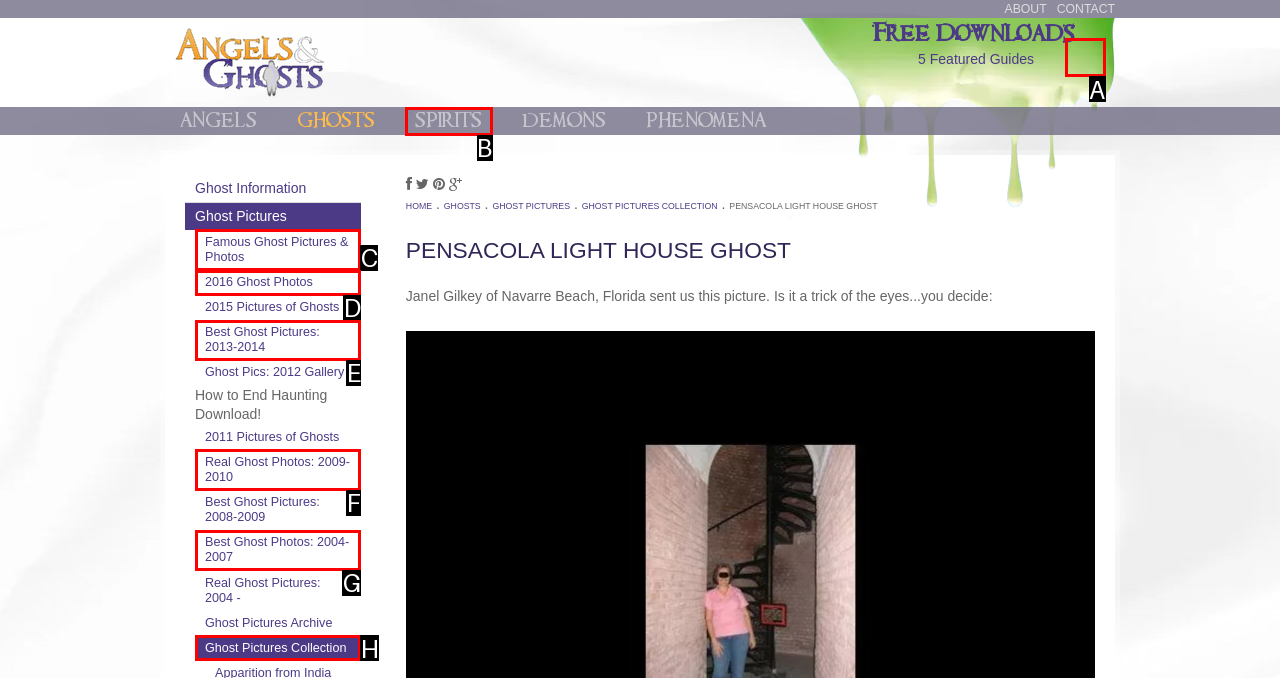Determine the HTML element that best aligns with the description: 2016 Ghost Photos
Answer with the appropriate letter from the listed options.

D